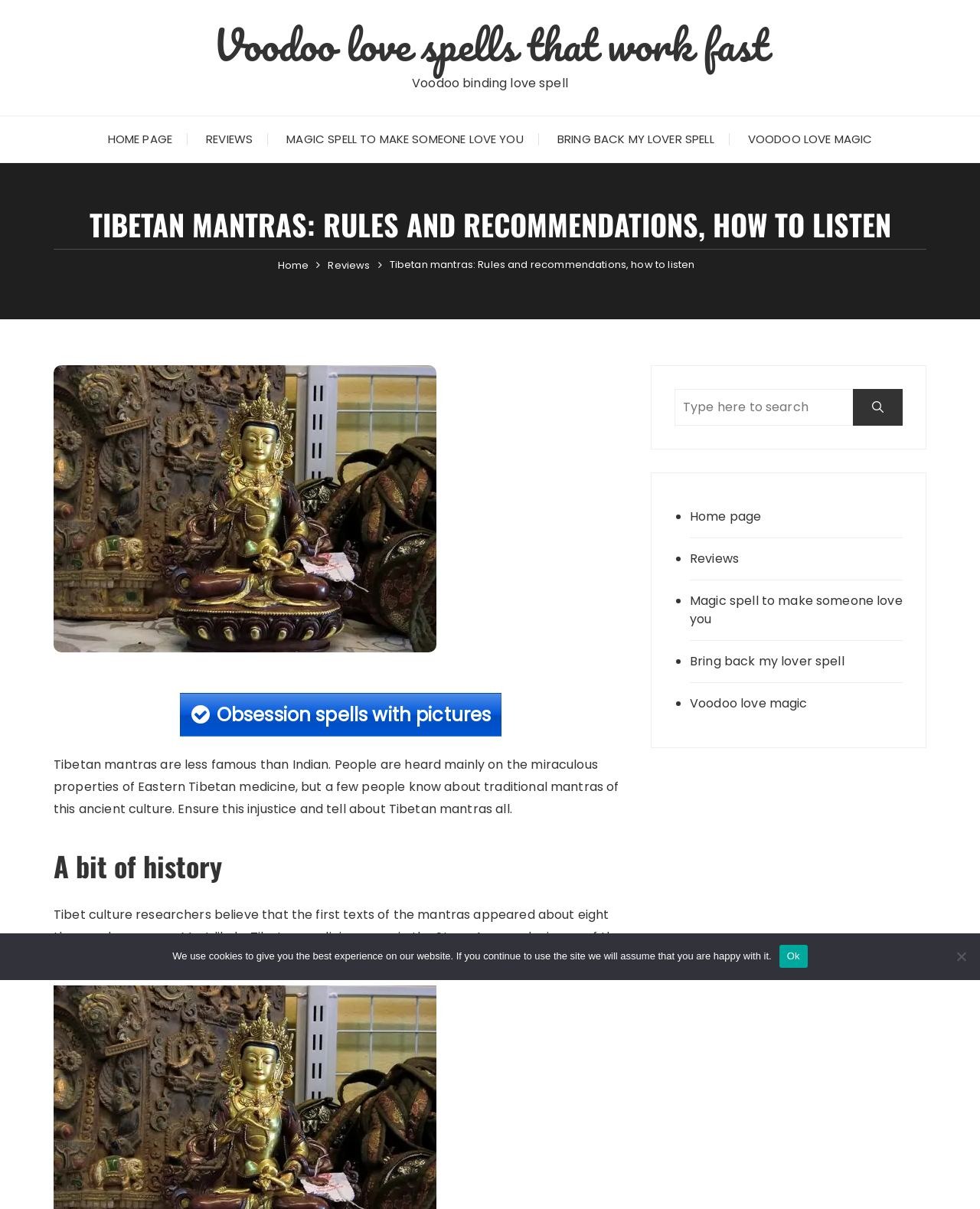Determine the bounding box coordinates of the section I need to click to execute the following instruction: "Click on Voodoo love spells that work fast". Provide the coordinates as four float numbers between 0 and 1, i.e., [left, top, right, bottom].

[0.217, 0.008, 0.783, 0.066]